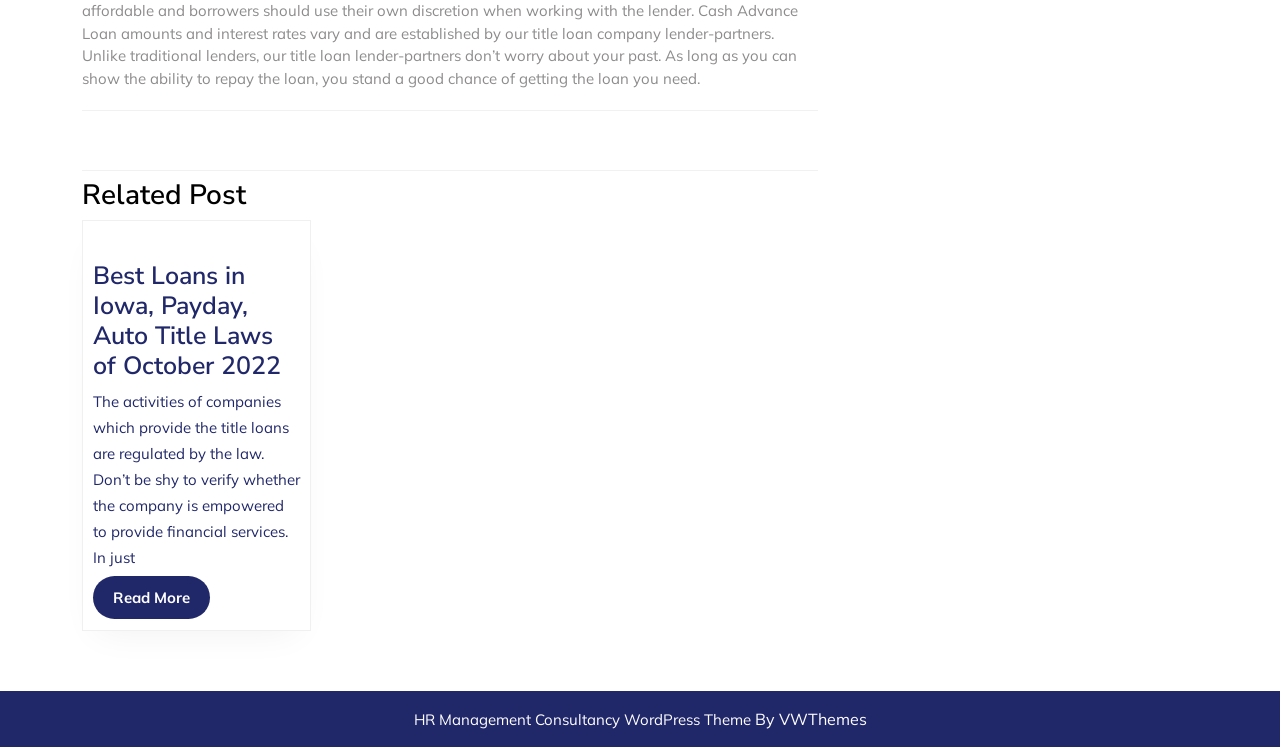Provide the bounding box coordinates of the HTML element this sentence describes: "HR Management Consultancy WordPress Theme". The bounding box coordinates consist of four float numbers between 0 and 1, i.e., [left, top, right, bottom].

[0.323, 0.95, 0.589, 0.976]